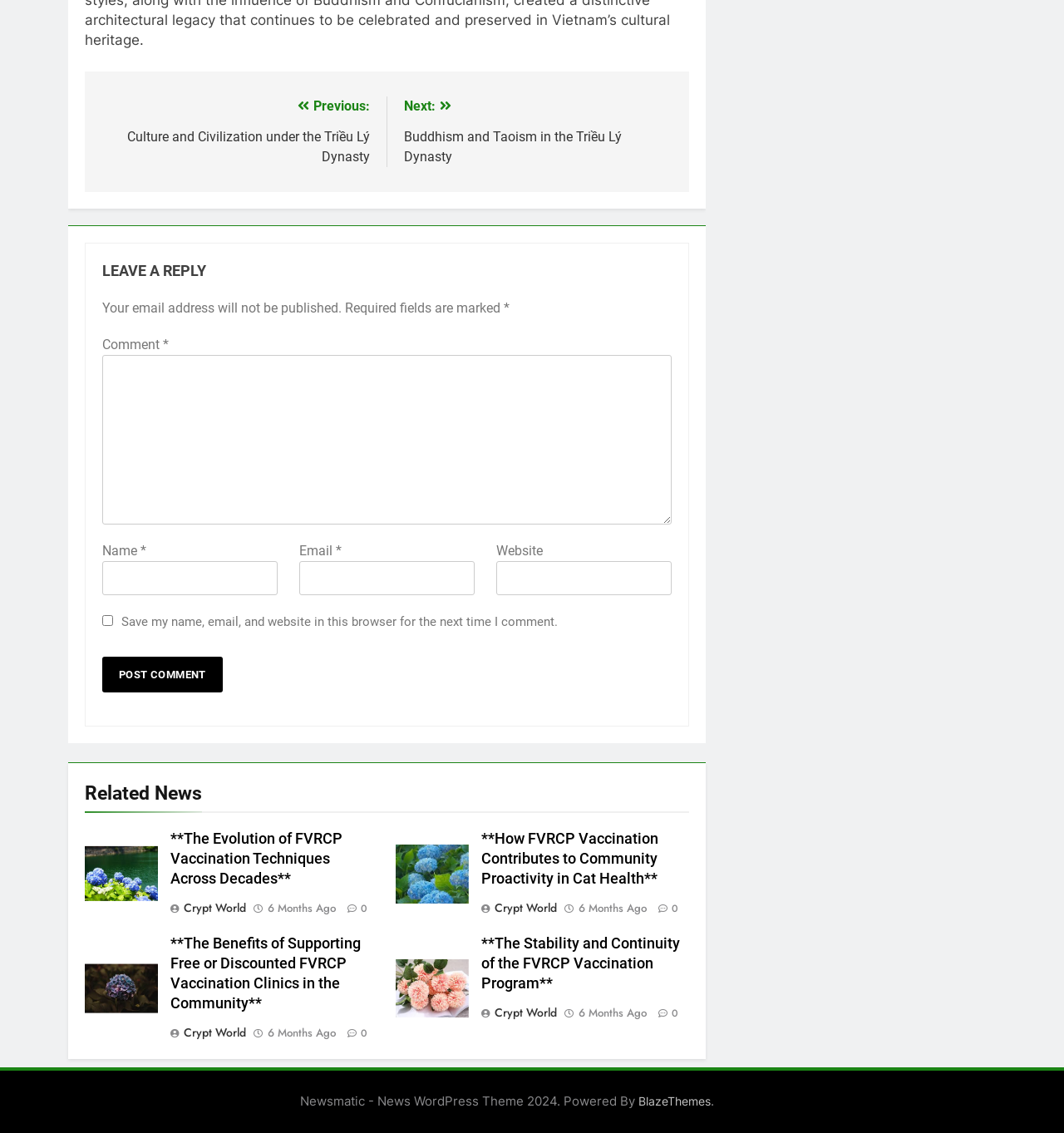What is the topic of the related news articles?
Look at the screenshot and give a one-word or phrase answer.

FVRCP Vaccination